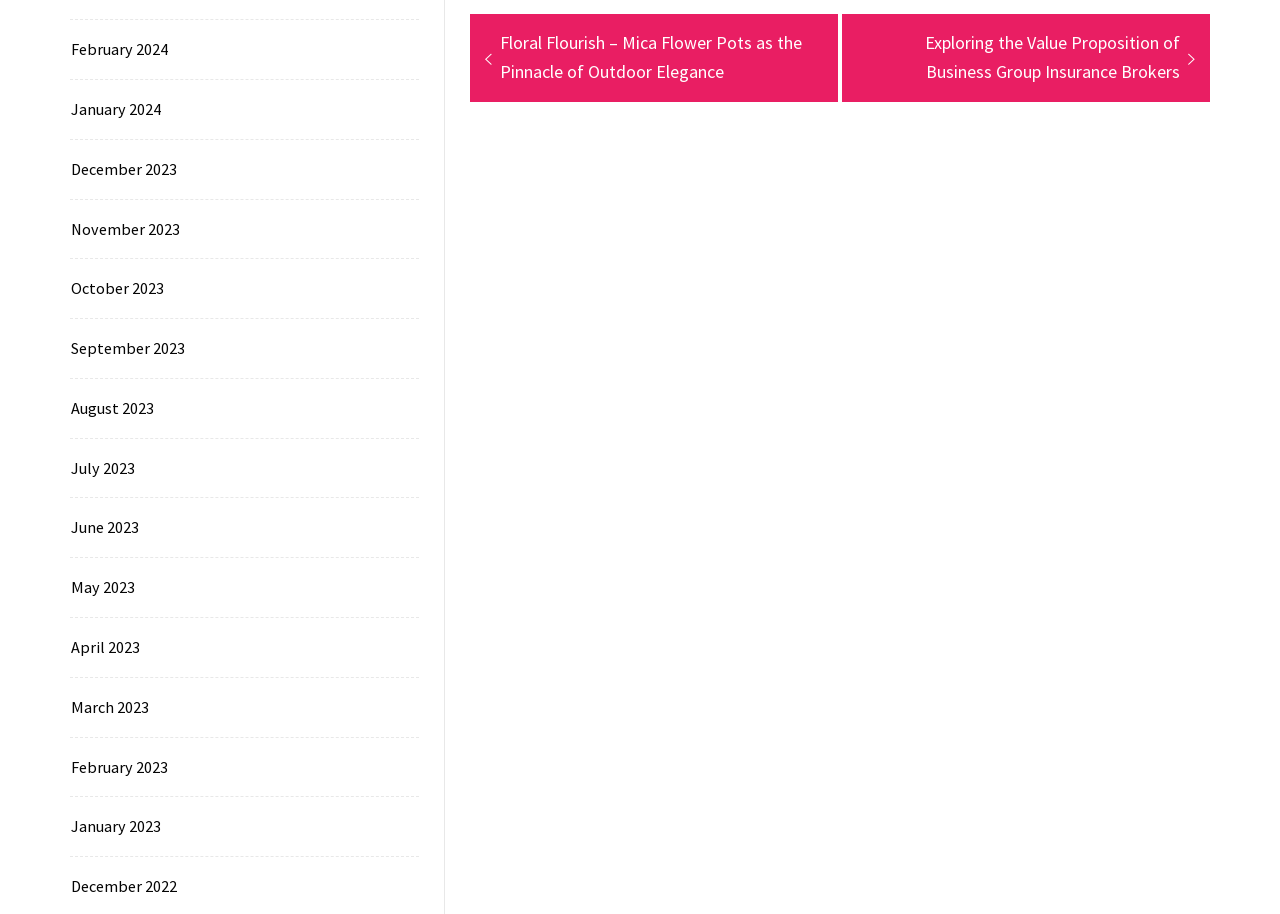Determine the bounding box coordinates of the element's region needed to click to follow the instruction: "Go to previous post". Provide these coordinates as four float numbers between 0 and 1, formatted as [left, top, right, bottom].

[0.379, 0.032, 0.643, 0.095]